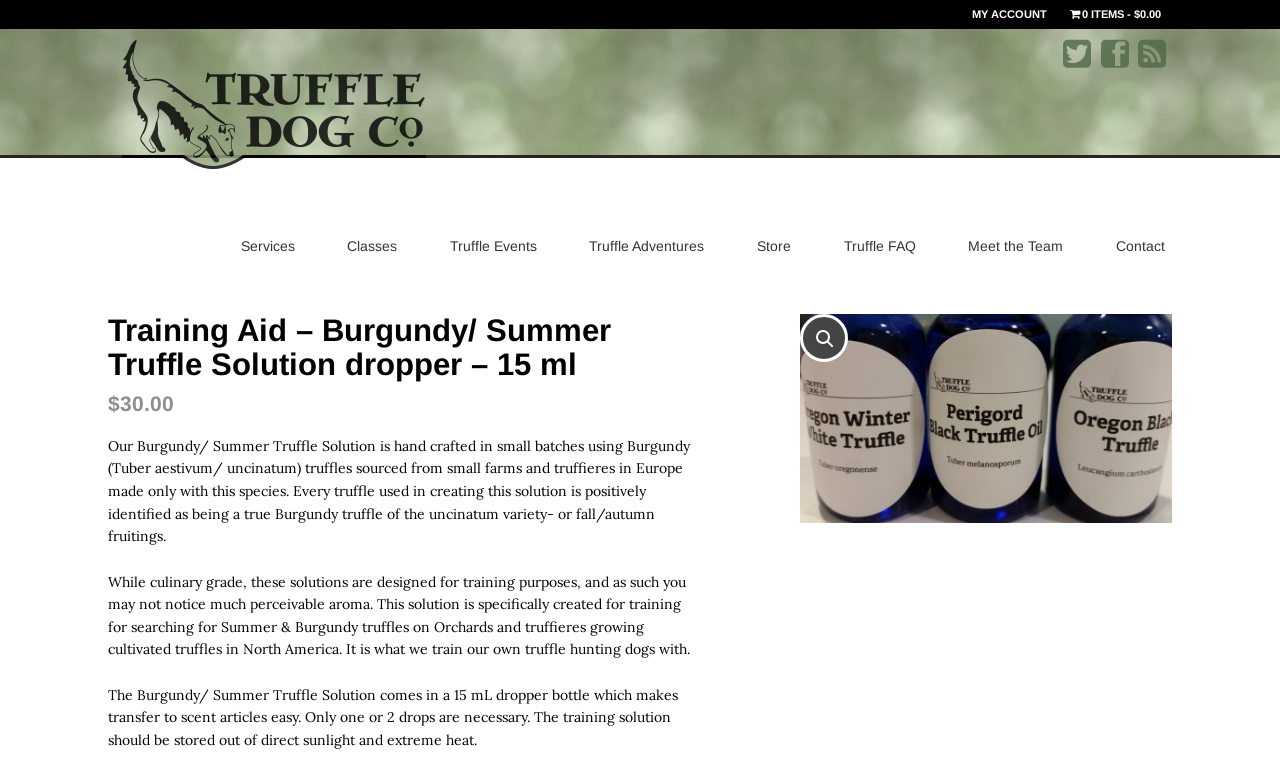What is the size of the dropper bottle?
Based on the screenshot, provide your answer in one word or phrase.

15 mL